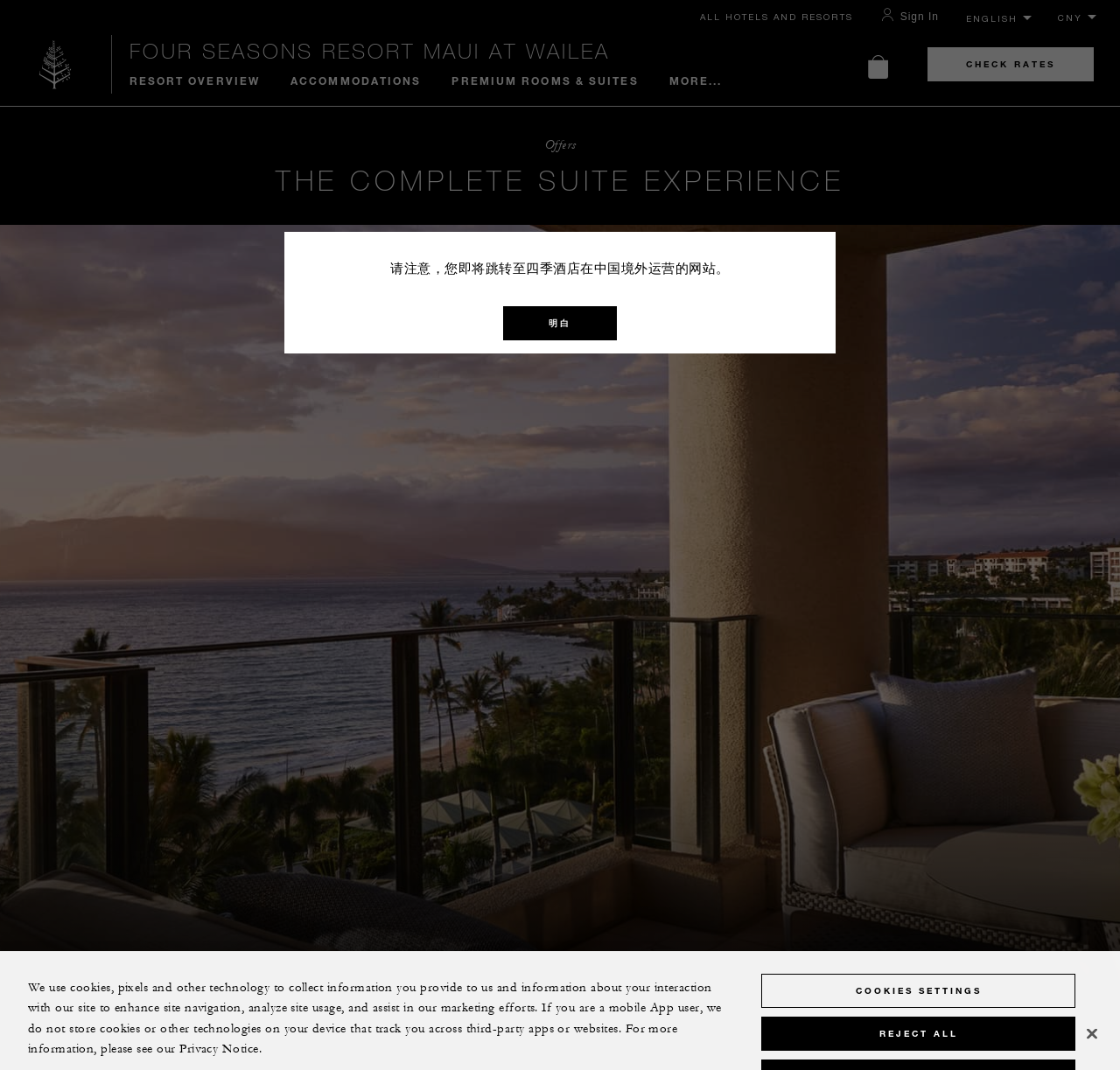What language can be selected from the combobox?
Provide an in-depth and detailed explanation in response to the question.

I found a combobox element with the text 'Select language', but it does not specify which languages can be selected.